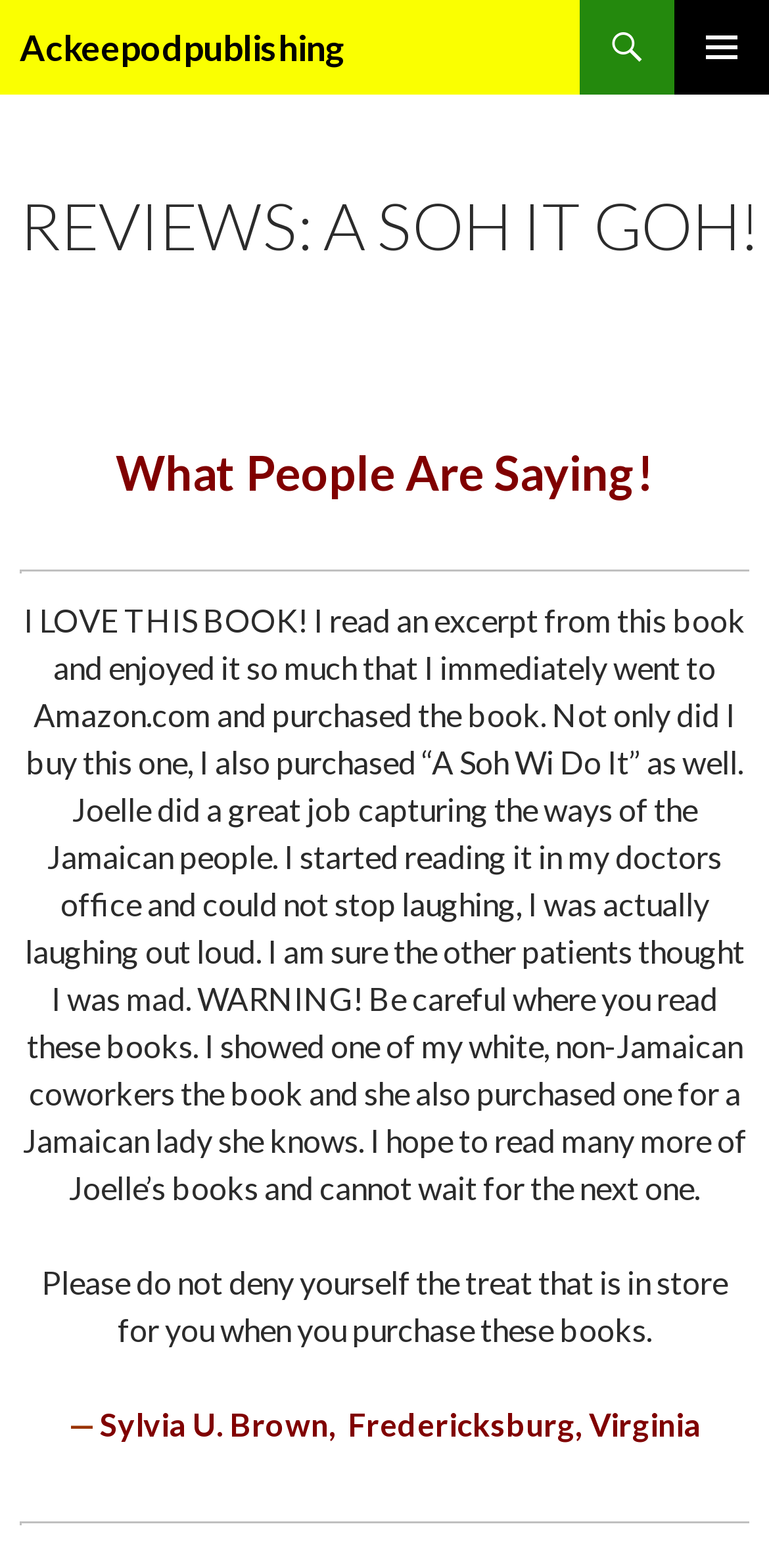What is the text of the first heading?
Answer briefly with a single word or phrase based on the image.

Ackeepodpublishing